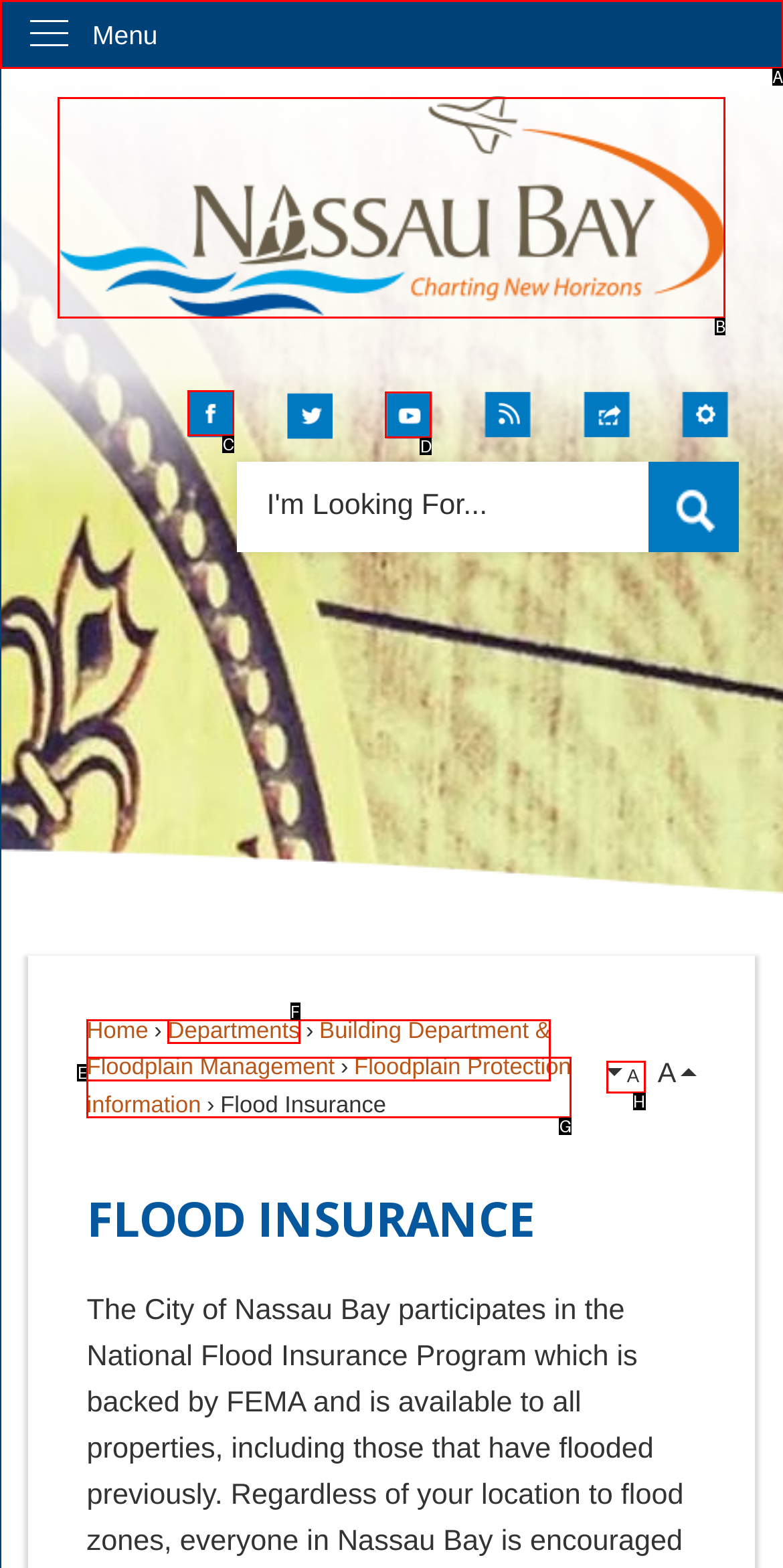Determine the letter of the UI element that will complete the task: Click on the Facebook link
Reply with the corresponding letter.

C